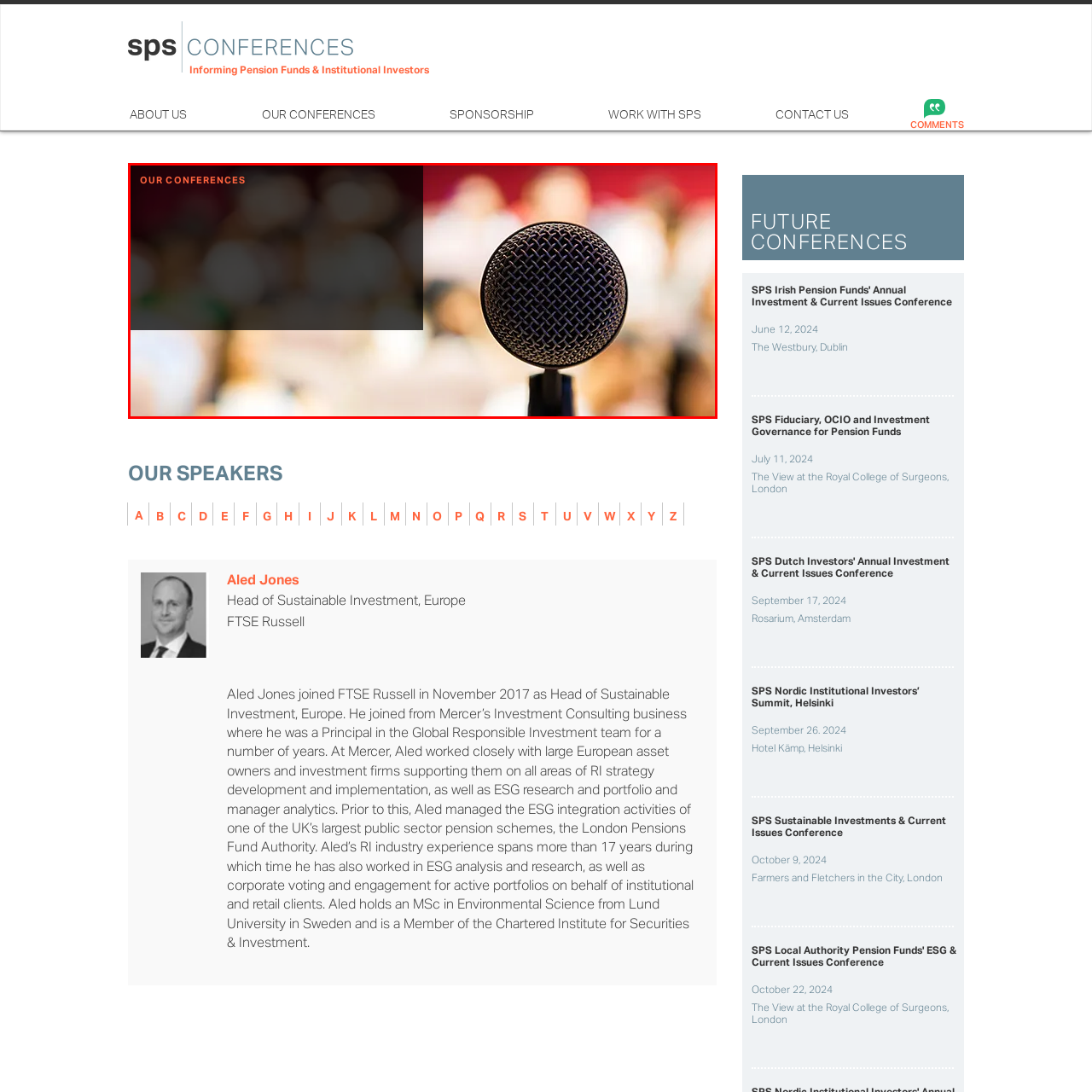What is the atmosphere of the setting?
Observe the image within the red bounding box and generate a detailed answer, ensuring you utilize all relevant visual cues.

The blurred background of the image suggests a lively setting, which is typical of professional gatherings such as conferences.